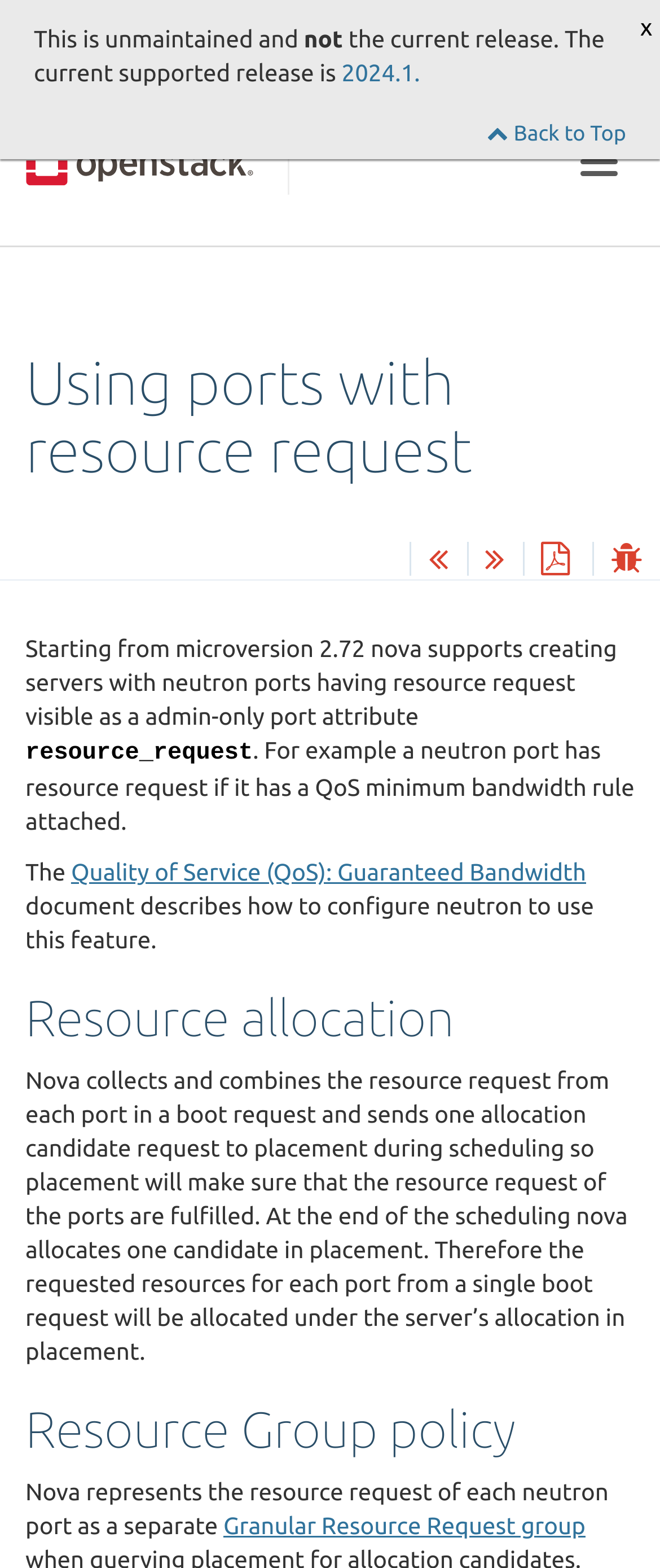Determine the main heading text of the webpage.

Using ports with resource request